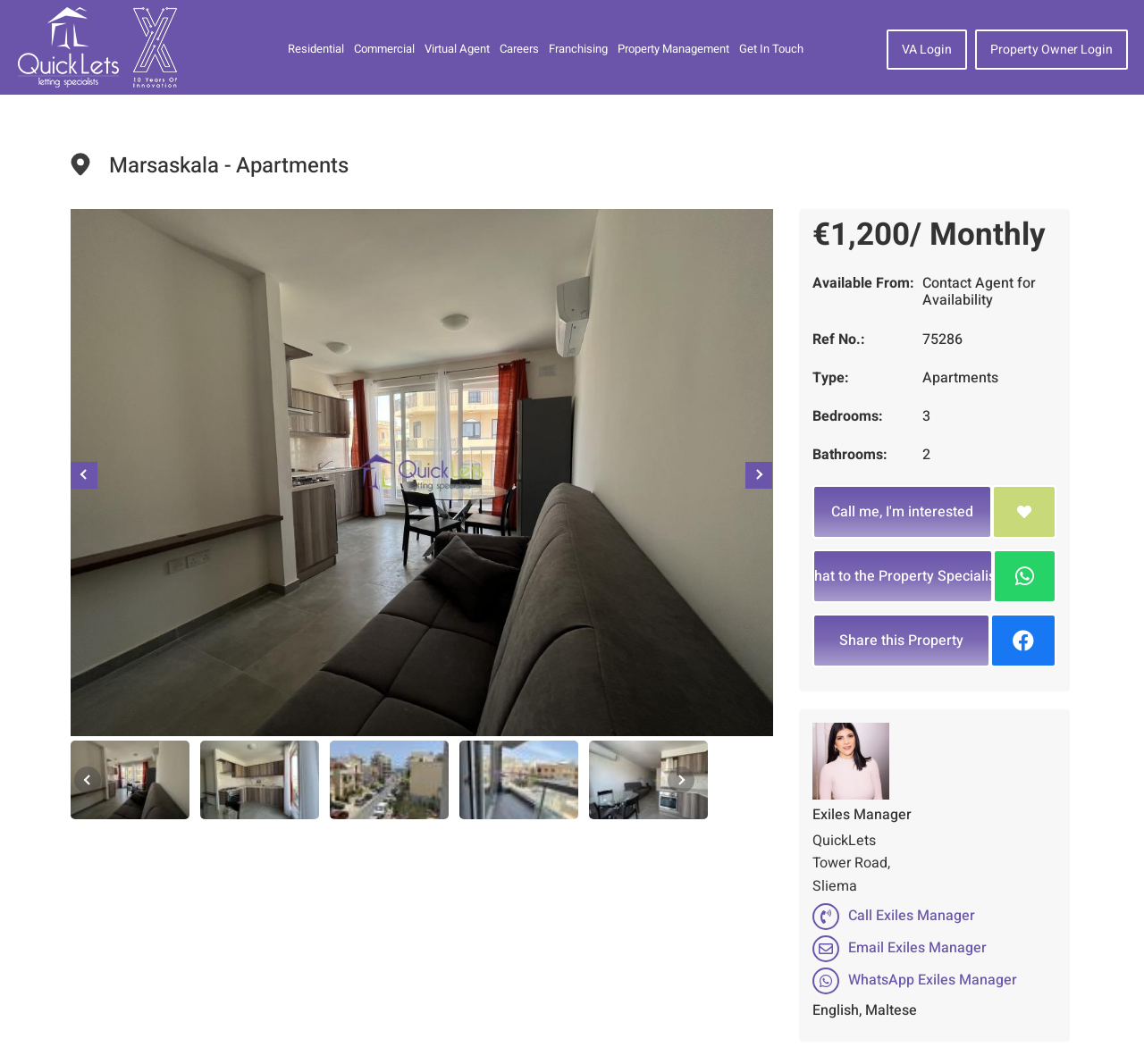Given the description "Chat to the Property Specialist", provide the bounding box coordinates of the corresponding UI element.

[0.71, 0.517, 0.868, 0.567]